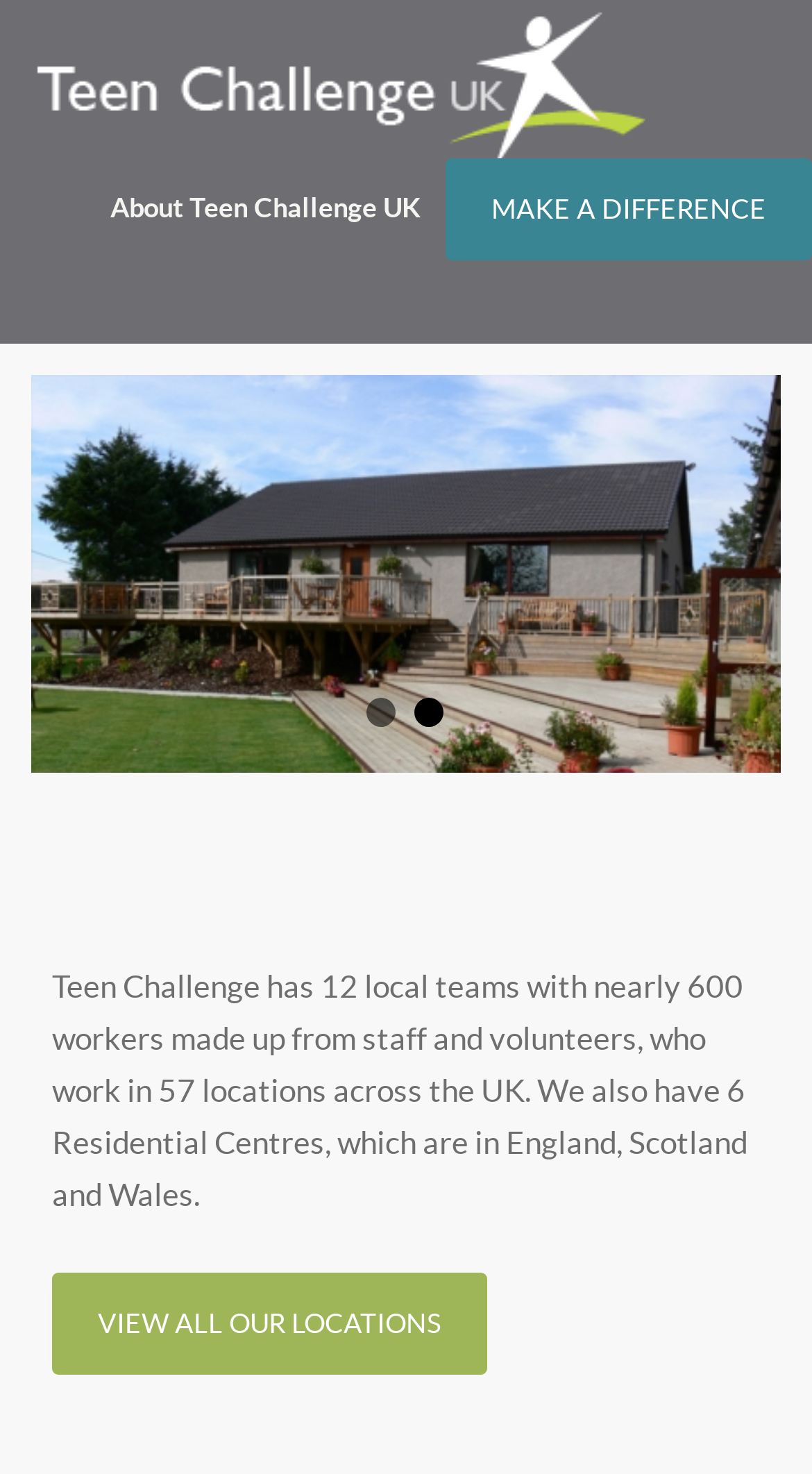Please determine the bounding box coordinates, formatted as (top-left x, top-left y, bottom-right x, bottom-right y), with all values as floating point numbers between 0 and 1. Identify the bounding box of the region described as: Make A Difference

[0.549, 0.107, 1.0, 0.177]